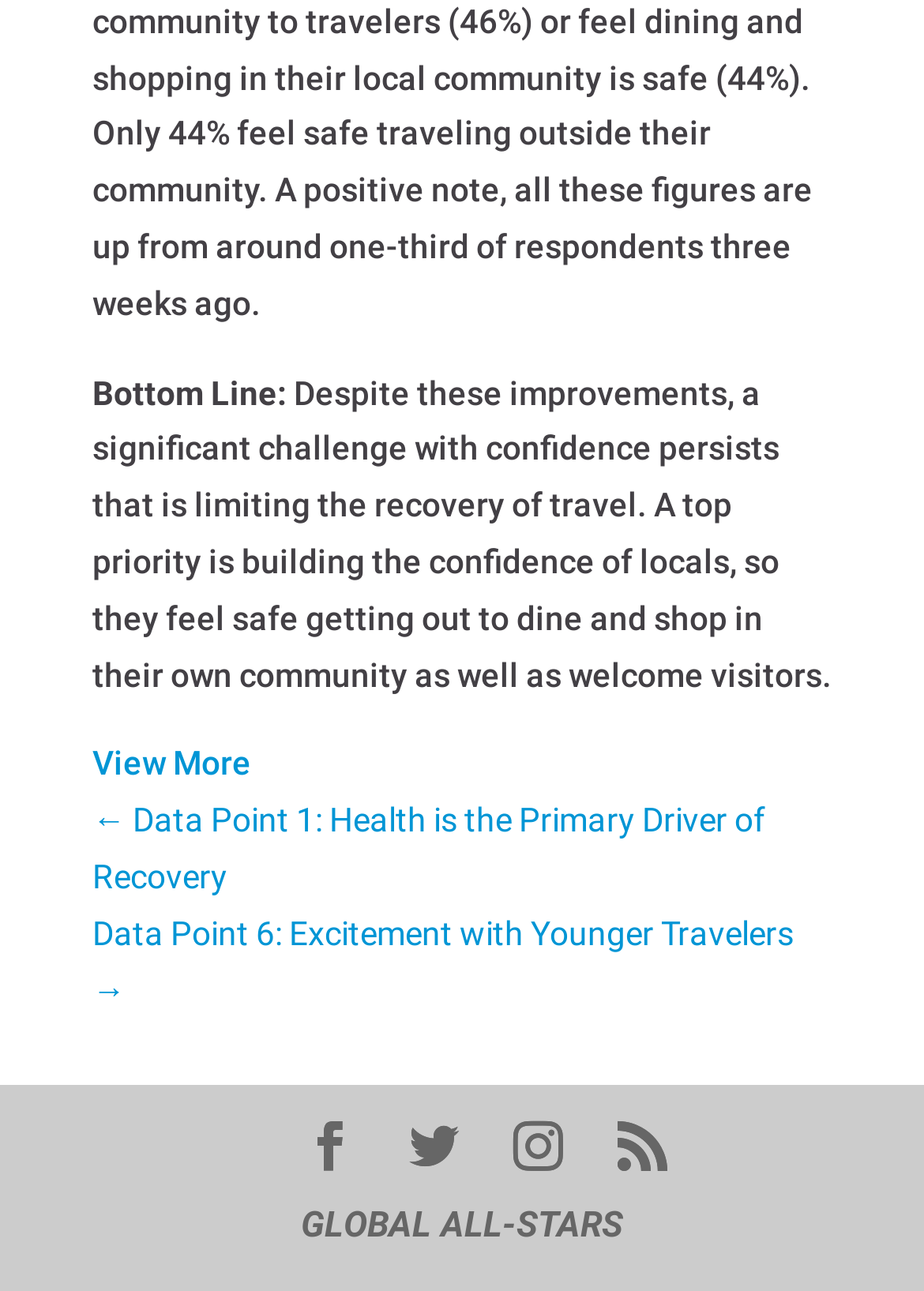Using the description: "Facebook", identify the bounding box of the corresponding UI element in the screenshot.

[0.329, 0.868, 0.383, 0.916]